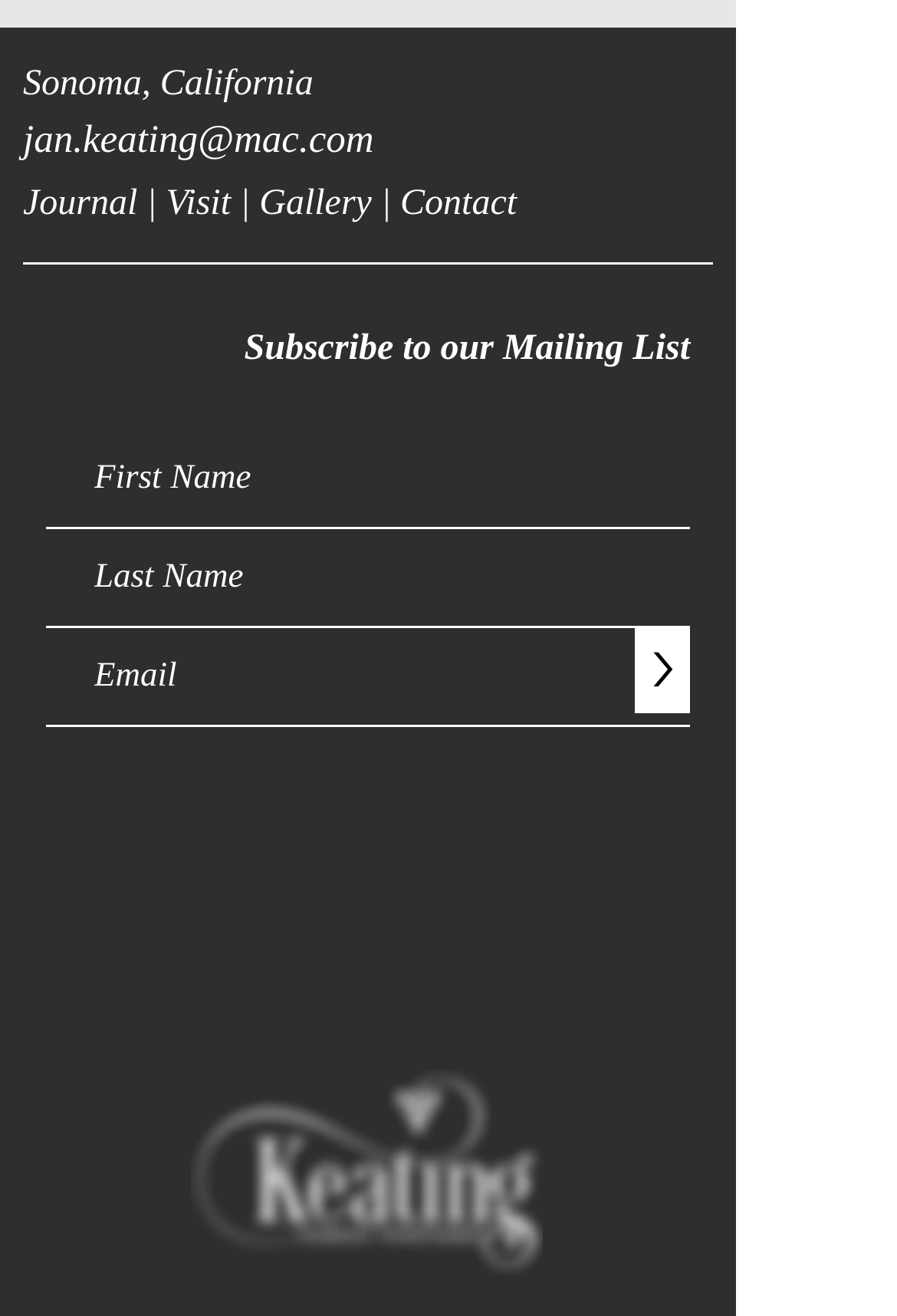What is the image displayed on the webpage?
From the details in the image, answer the question comprehensively.

The image element with the filename 'Keating-Family-Vineyard_Black-with-White-Background_Without_i_Dot_JPEG_edited.png' is displayed at the bottom of the webpage, and based on the filename, it appears to be the logo of Keating-Family Vineyard.